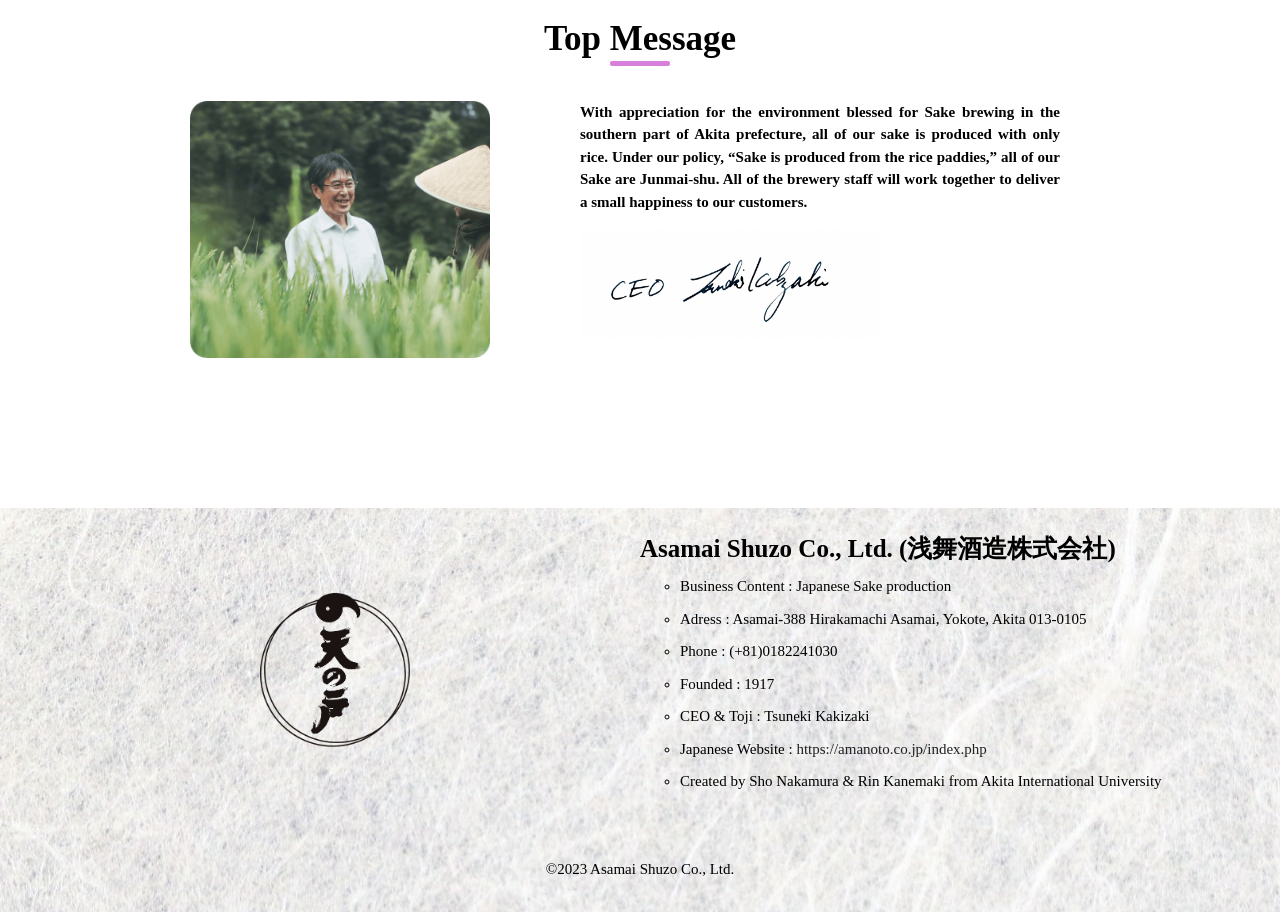Using the details in the image, give a detailed response to the question below:
What is the company name?

I found the company name by looking at the heading element that says 'Asamai Shuzo Co., Ltd.' which is located at the top of the page, indicating it's the company's name.